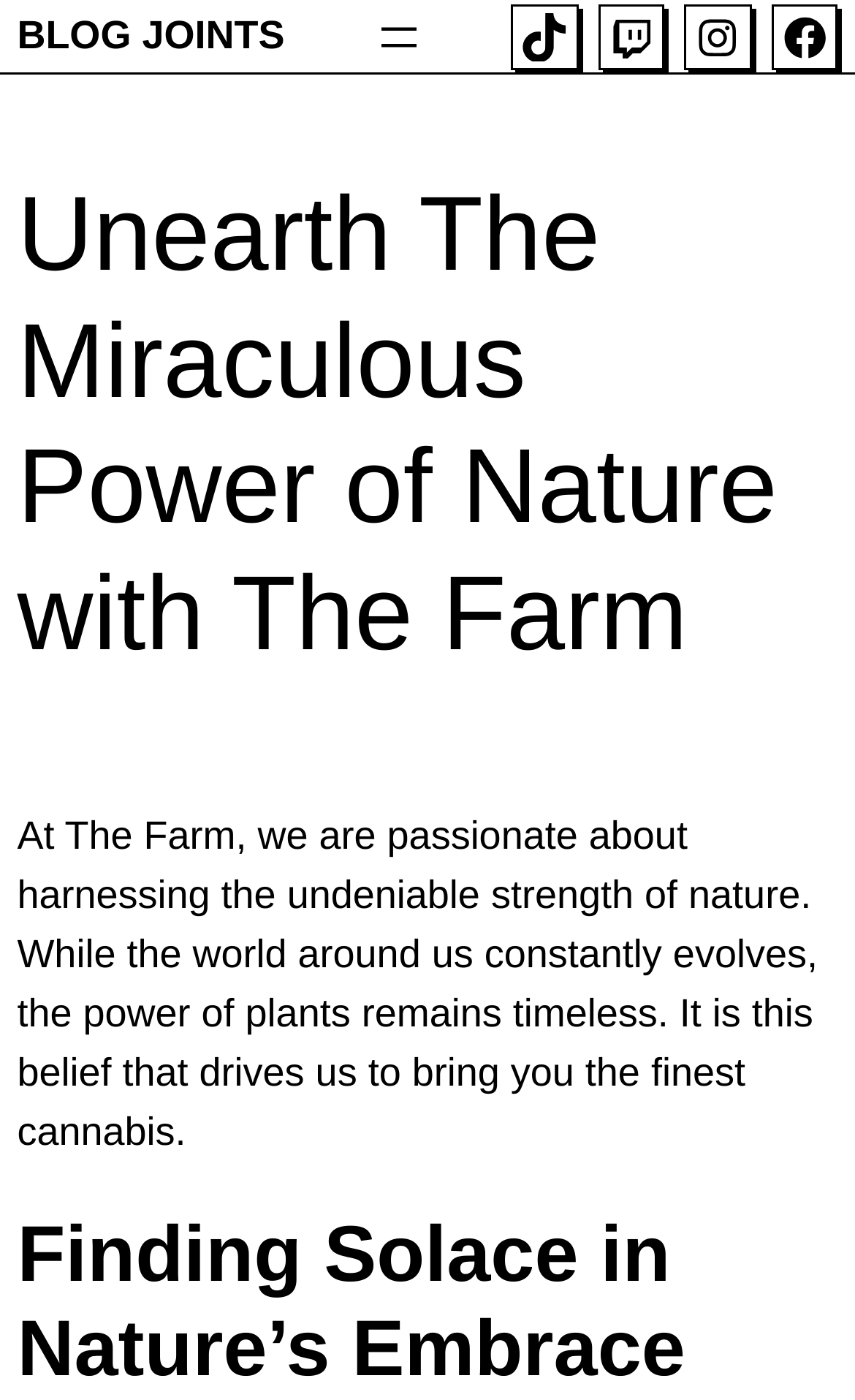Answer the following query with a single word or phrase:
What is the main theme of the webpage?

Nature and cannabis